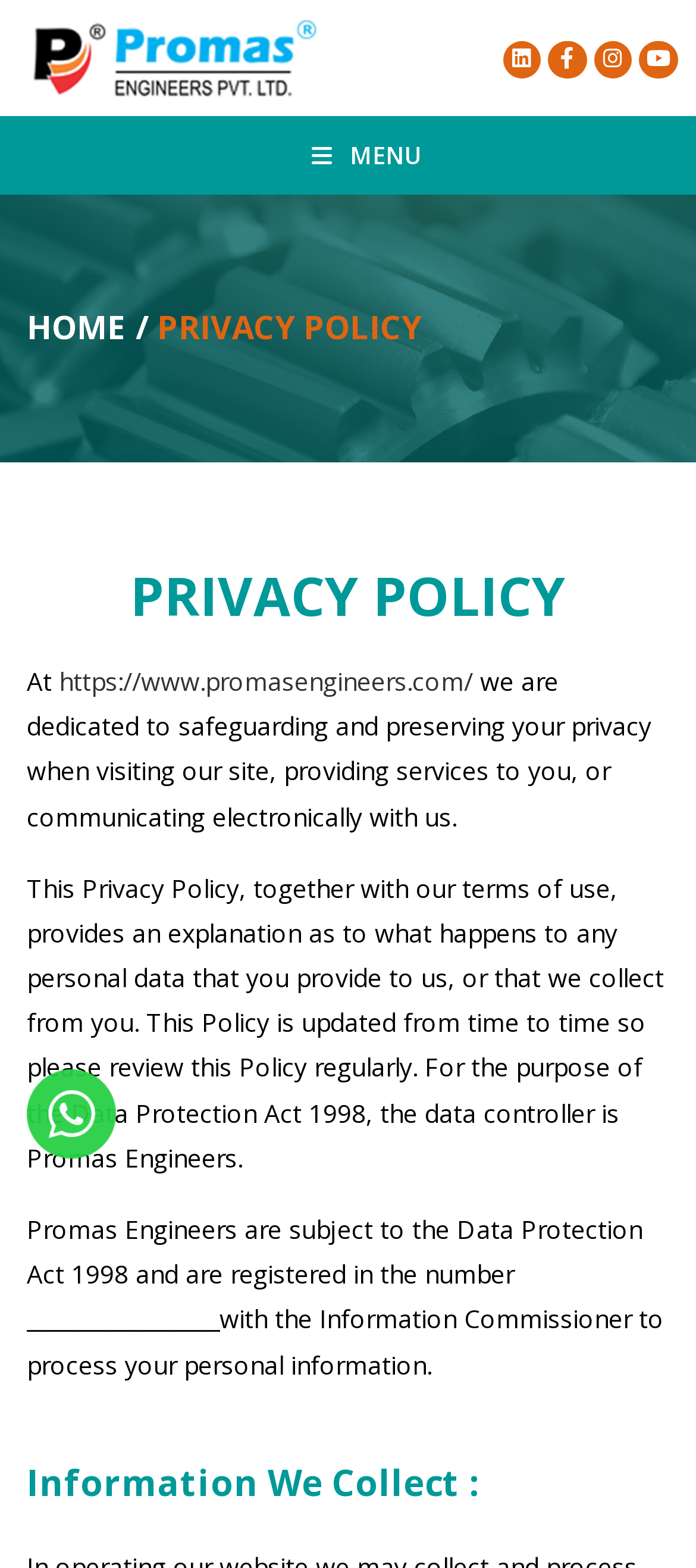Locate the bounding box coordinates of the area where you should click to accomplish the instruction: "Check Information We Collect".

[0.038, 0.93, 0.962, 0.962]